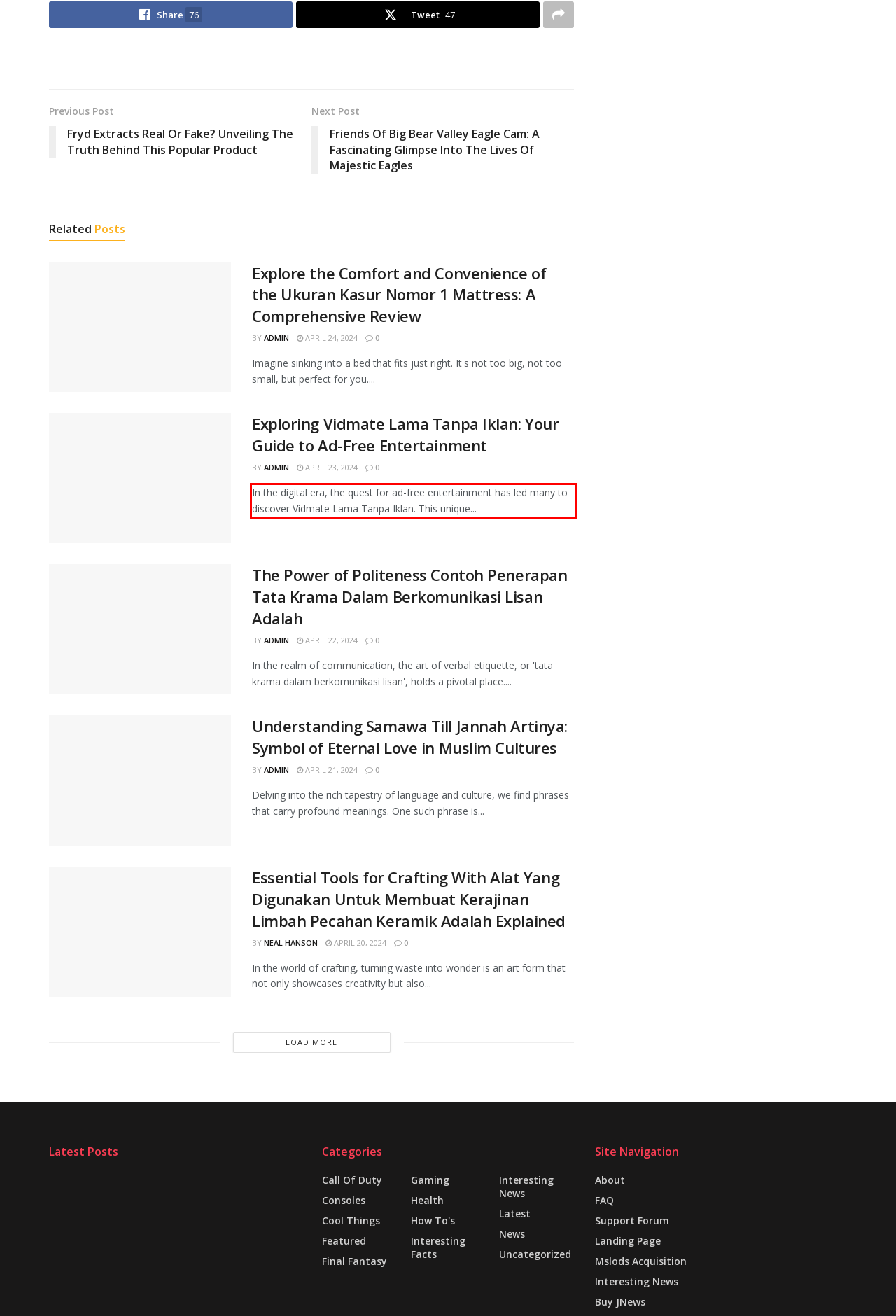Examine the screenshot of the webpage, locate the red bounding box, and perform OCR to extract the text contained within it.

In the digital era, the quest for ad-free entertainment has led many to discover Vidmate Lama Tanpa Iklan. This unique...